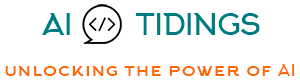Provide a comprehensive description of the image.

The image features the logo of "AI Tidings," a platform dedicated to exploring the advancements and implications of artificial intelligence. The design incorporates a modern aesthetic, showcasing the words "AI" presented in a bold teal font, accompanied by stylized coding brackets and a lightbulb icon, symbolizing innovation and technical prowess. Below it, the word "TIDINGS" is displayed prominently in the same teal color, reinforcing the theme of technology and information. The phrase "UNLOCKING THE POWER OF AI" is presented in an energetic orange hue, emphasizing the goal of the platform to empower users with insights and knowledge about AI developments. This logo captures the essence of cutting-edge technology and serves as the brand's visual identity, appealing to tech enthusiasts and professionals alike.